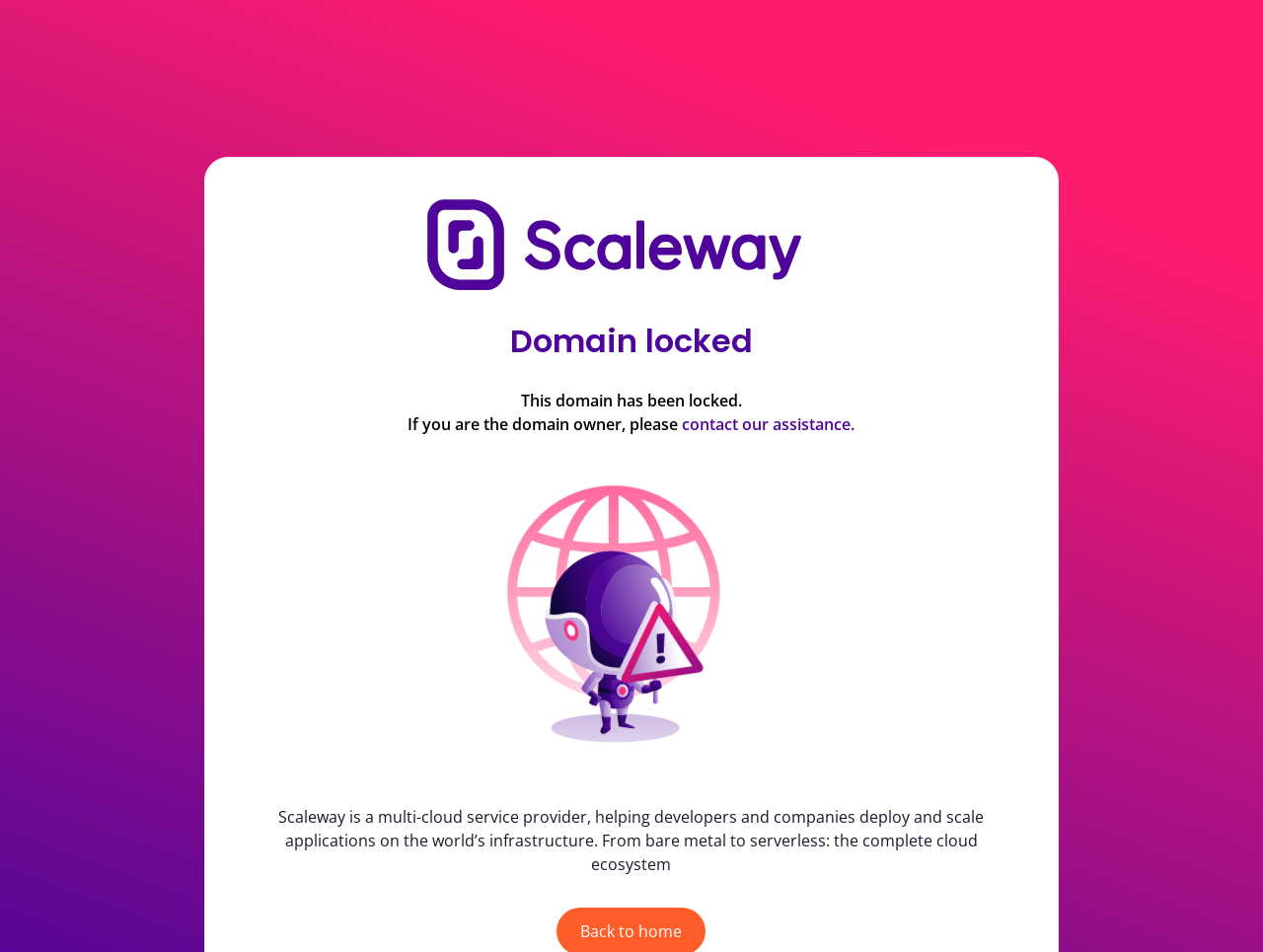Look at the image and give a detailed response to the following question: What type of infrastructure does Scaleway provide?

The static text 'Scaleway is a multi-cloud service provider, helping developers and companies deploy and scale applications on the world’s infrastructure.' suggests that Scaleway provides infrastructure from around the world.